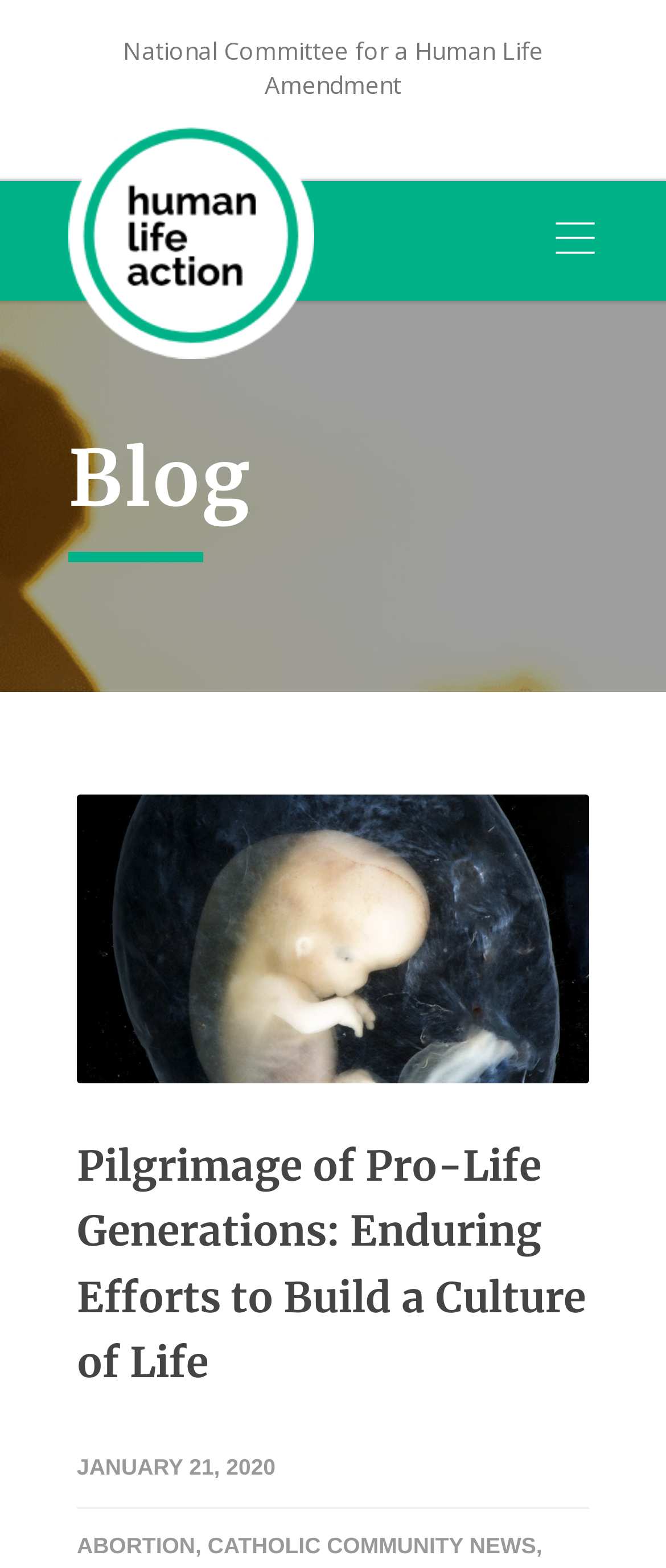What is the headline of the webpage?

Pilgrimage of Pro-Life Generations: Enduring Efforts to Build a Culture of Life